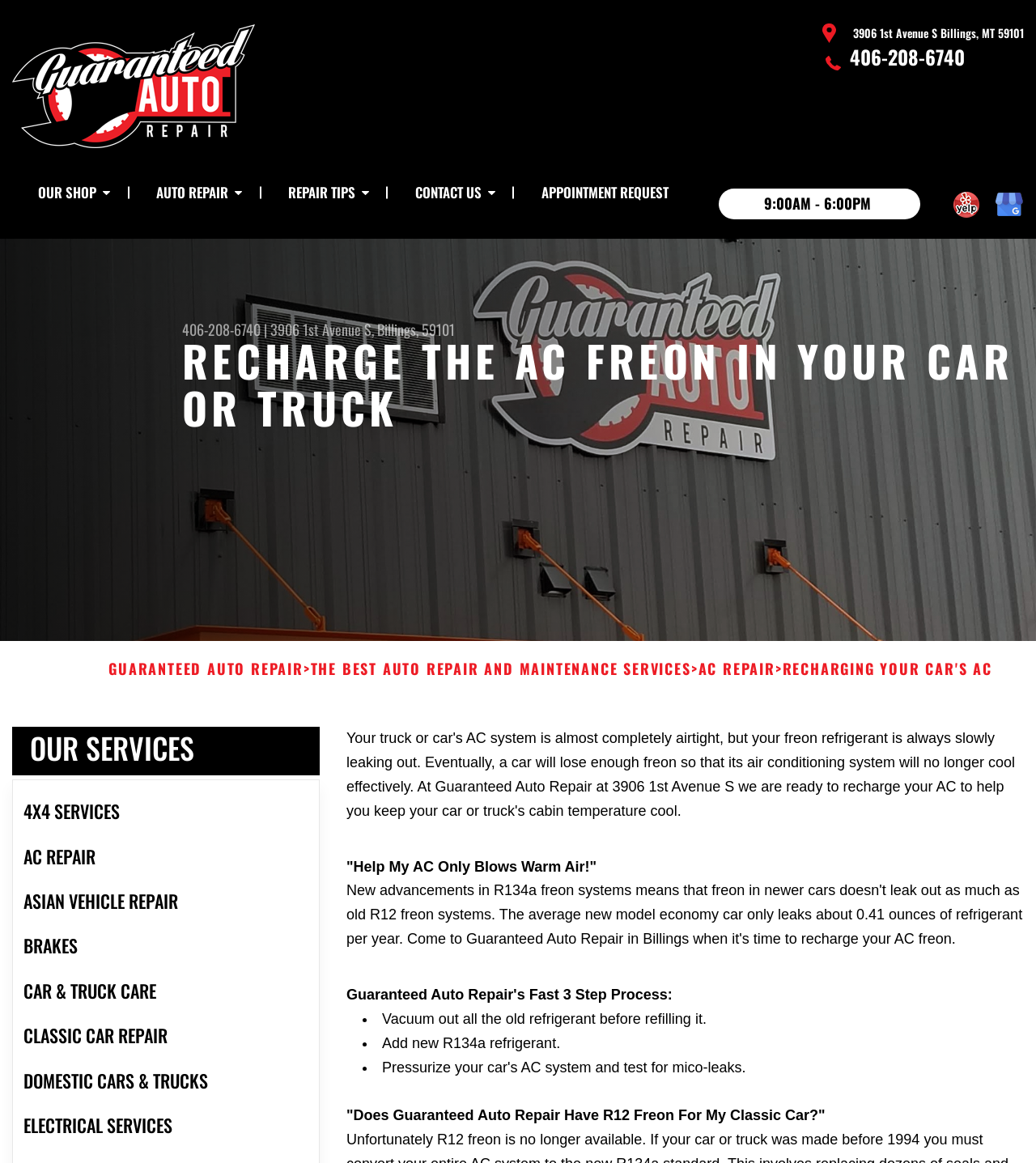Specify the bounding box coordinates of the element's area that should be clicked to execute the given instruction: "Click the 'OUR SHOP' link". The coordinates should be four float numbers between 0 and 1, i.e., [left, top, right, bottom].

[0.012, 0.145, 0.126, 0.186]